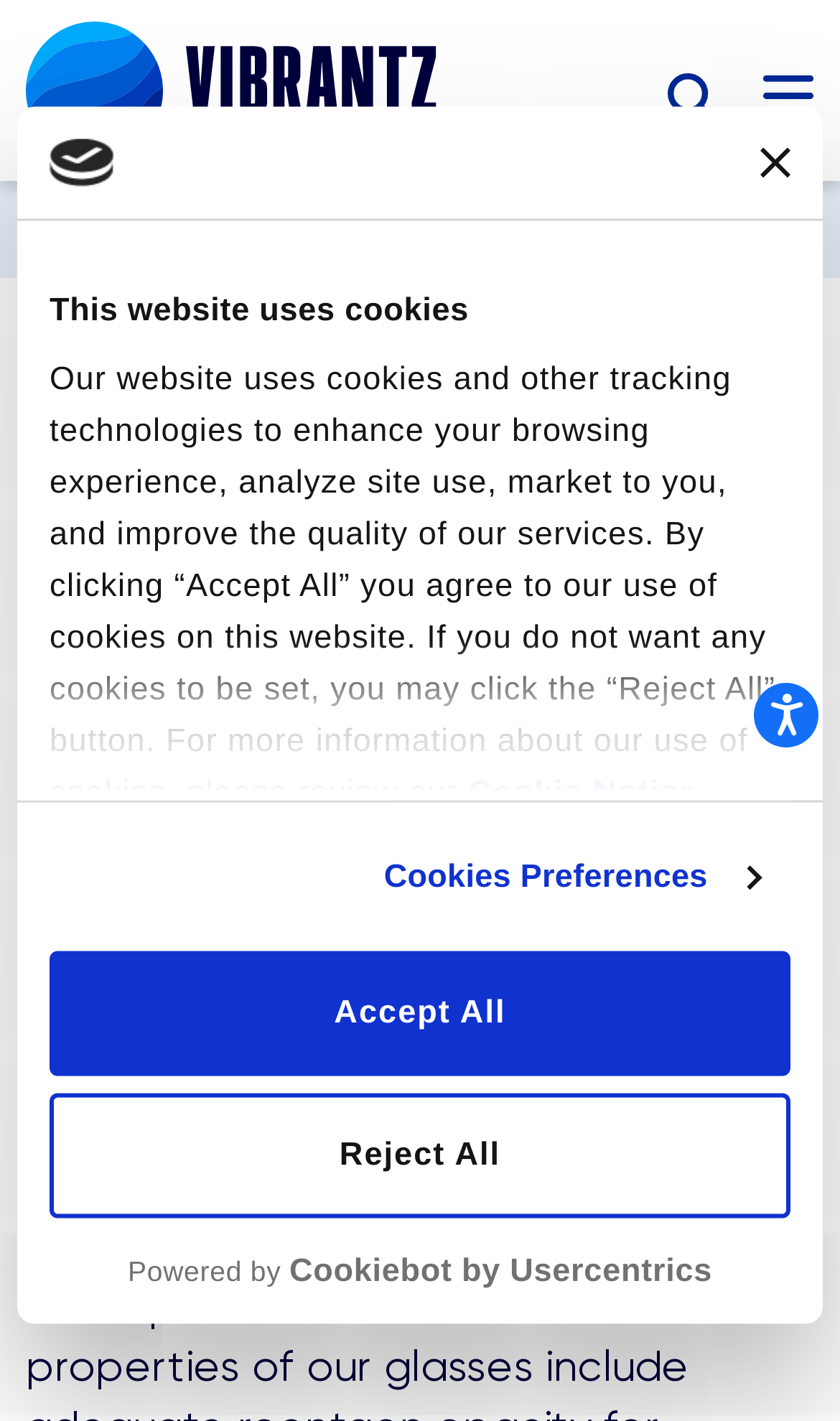Refer to the screenshot and give an in-depth answer to this question: What are the glass fillers used for?

The text on the webpage states that 'Vibrantz’s ultrapure glass fillers for composites have been developed to fulfill the highest requirements in fineness and homogeneity for use in specially formulated restorative dental materials and compomers.' This indicates that the glass fillers are used in restorative dental materials and compomers.